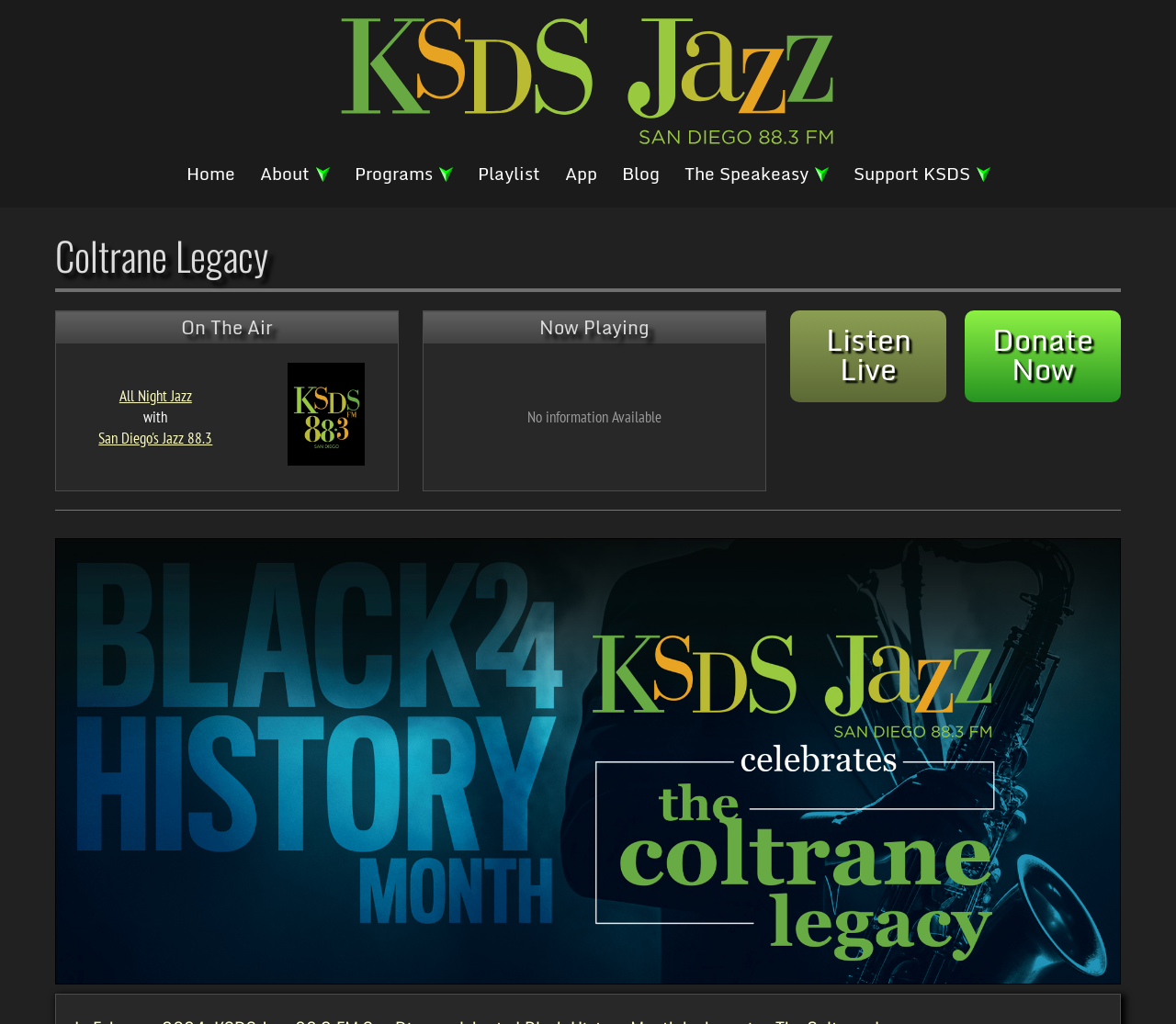Highlight the bounding box coordinates of the element that should be clicked to carry out the following instruction: "Click on the Home link". The coordinates must be given as four float numbers ranging from 0 to 1, i.e., [left, top, right, bottom].

[0.15, 0.156, 0.207, 0.183]